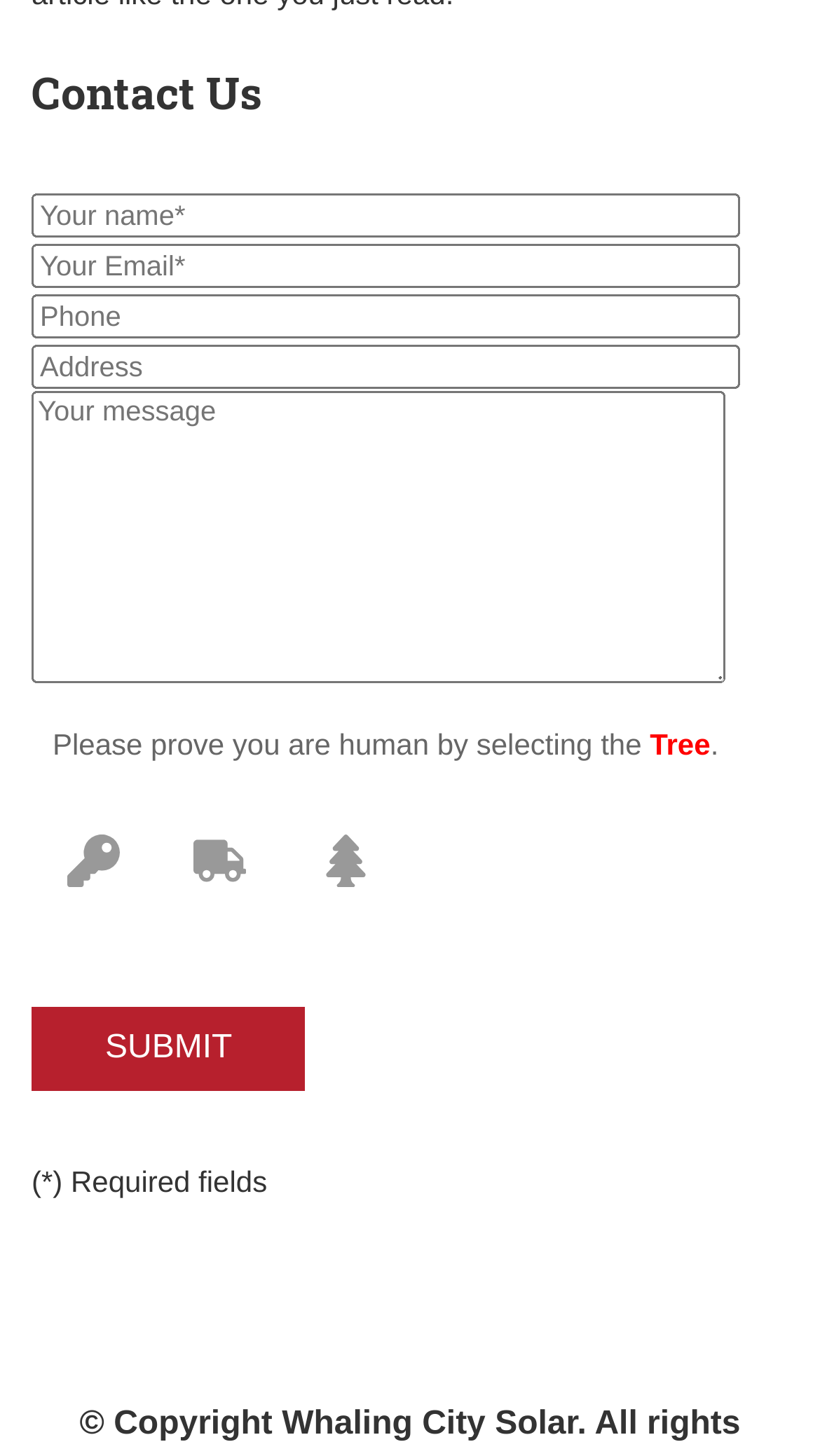Please give a one-word or short phrase response to the following question: 
What is required to submit the form?

Name and Email